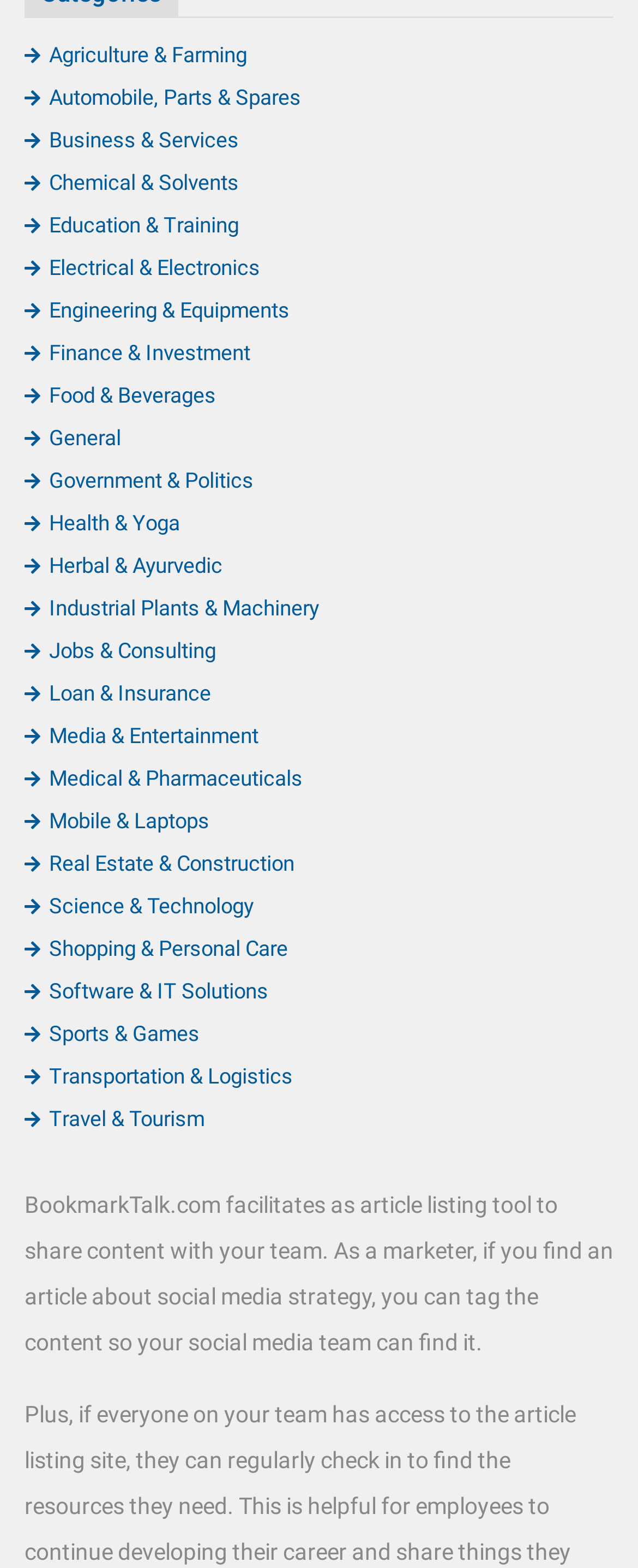Could you please study the image and provide a detailed answer to the question:
What is the category that includes social media strategy?

Although the static text element mentions social media strategy, it does not explicitly state that it is a category on the webpage. Therefore, the answer is none.